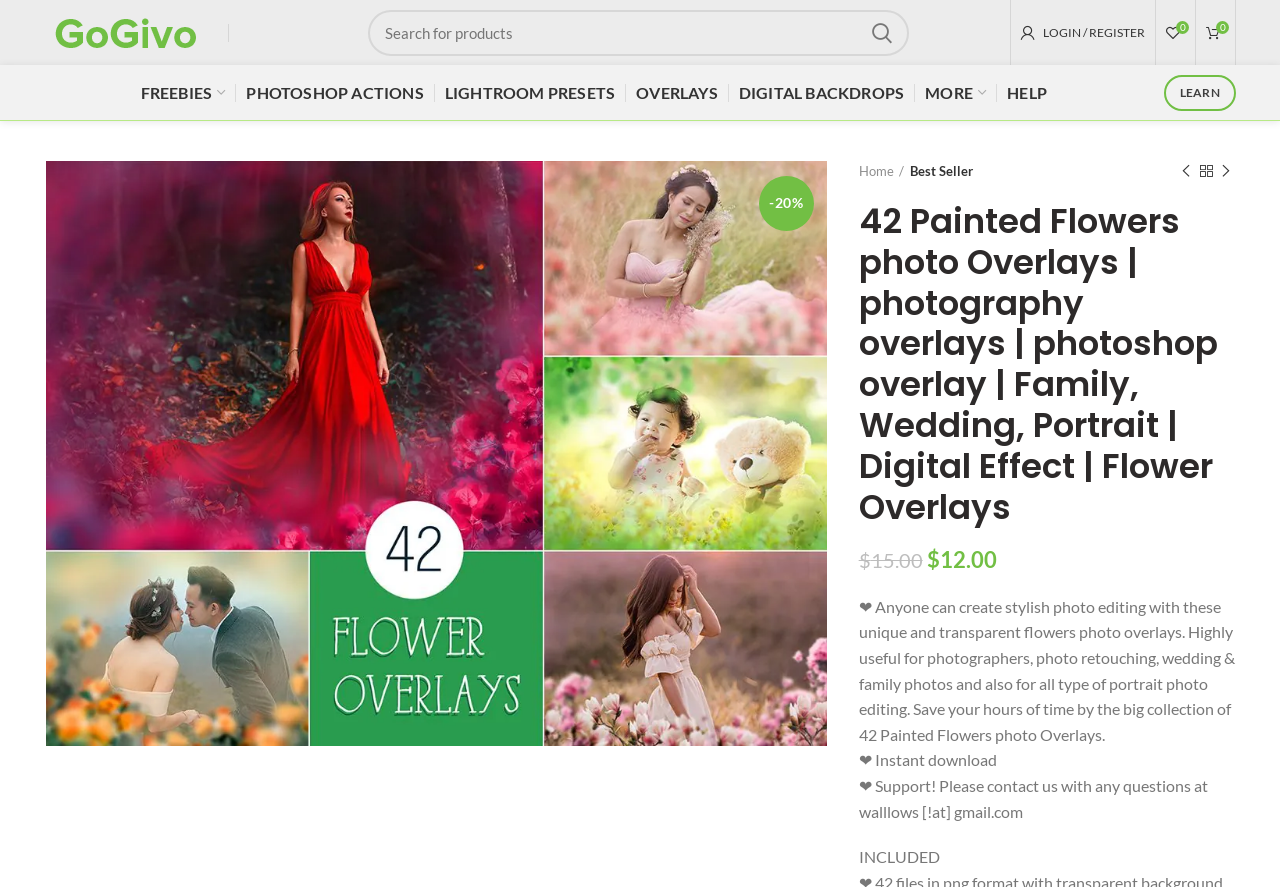What is the original price of the product? Examine the screenshot and reply using just one word or a brief phrase.

$15.00